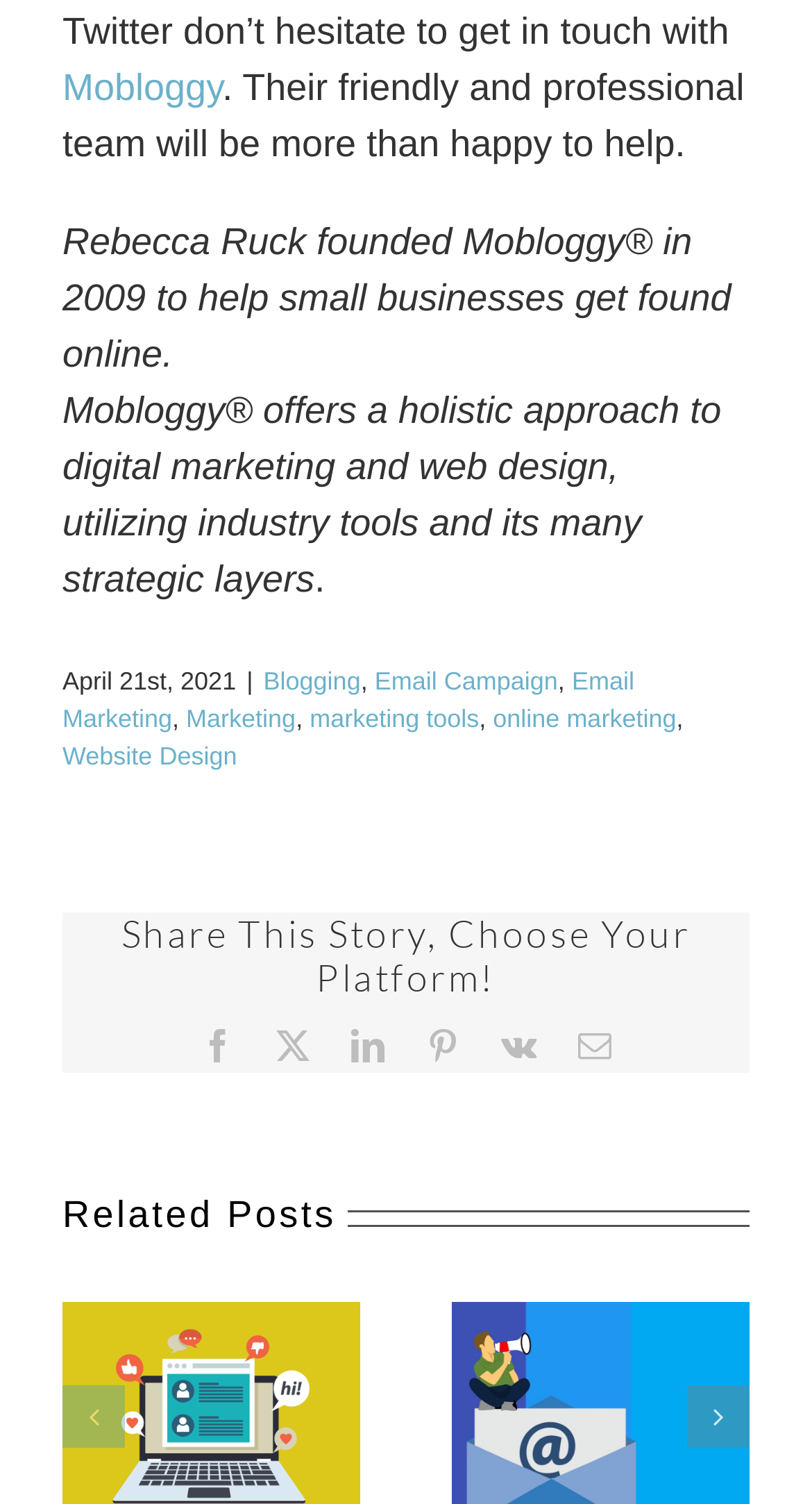What is the topic of the related post?
Please respond to the question thoroughly and include all relevant details.

One of the related posts is ' Cultivating Organic Growth Through Email Marketing', which suggests that the topic of the related post is email marketing.